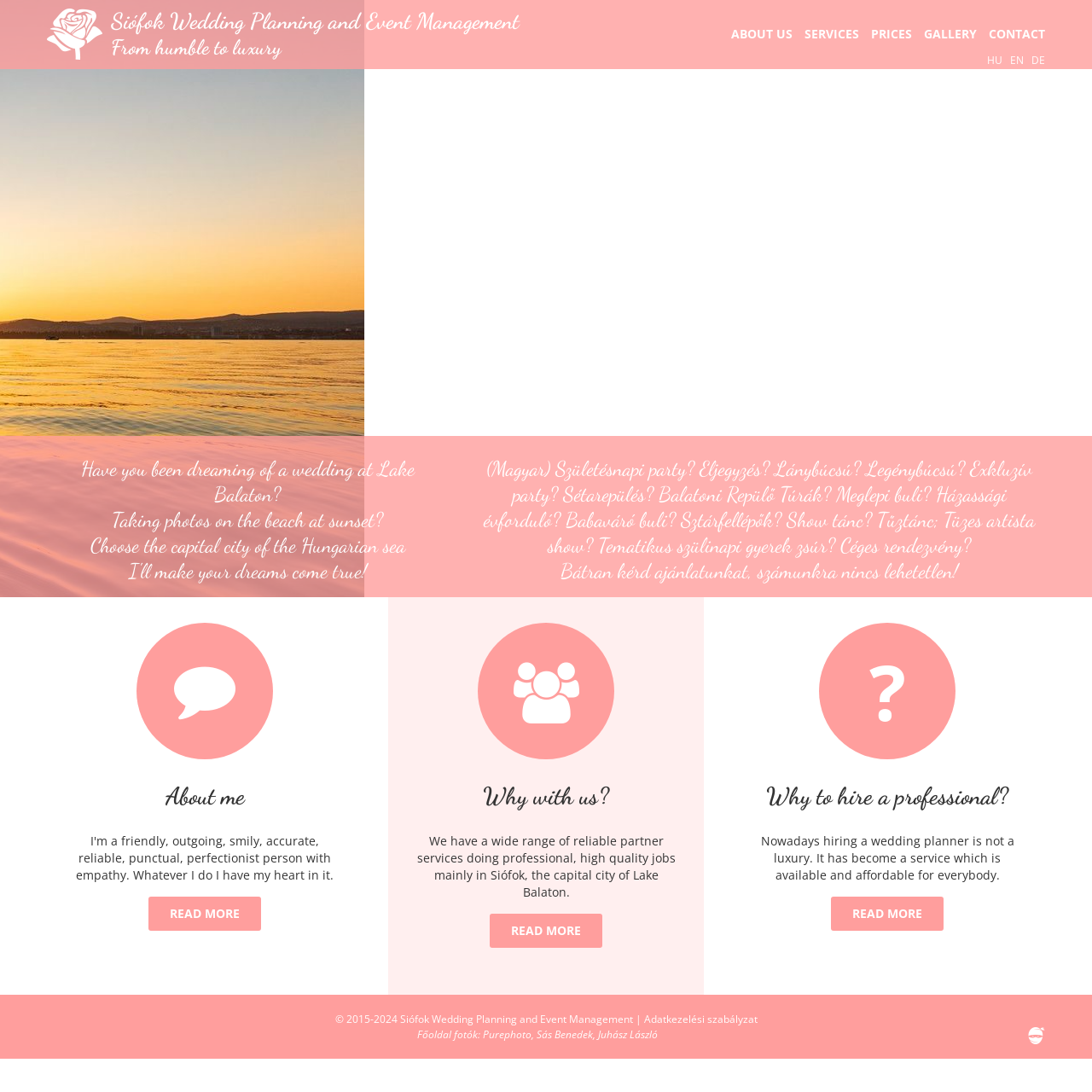Locate the bounding box coordinates of the clickable area needed to fulfill the instruction: "Read more about the wedding planner".

[0.136, 0.821, 0.239, 0.853]